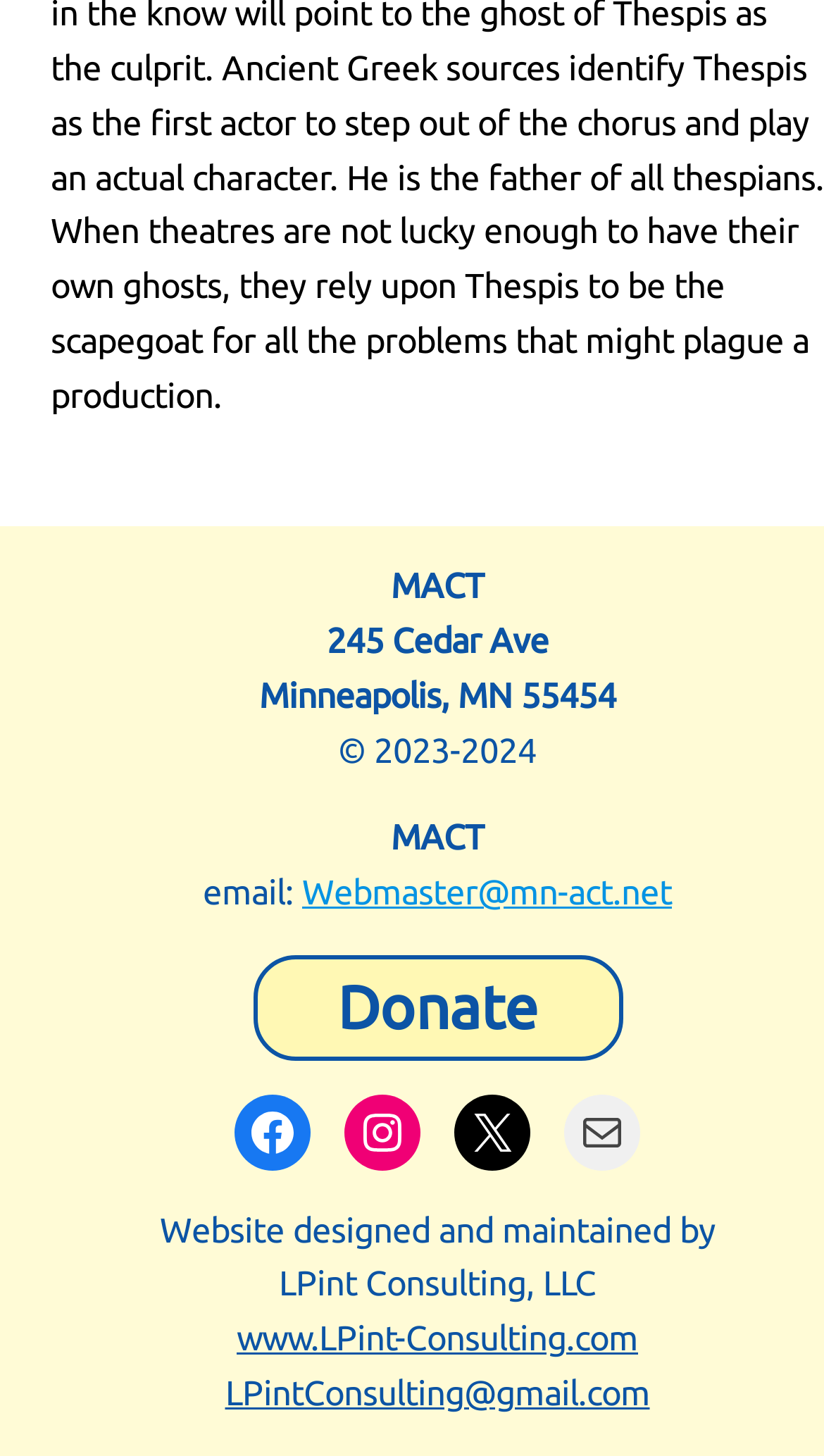Locate the bounding box coordinates of the clickable part needed for the task: "check Instagram".

[0.418, 0.751, 0.51, 0.803]